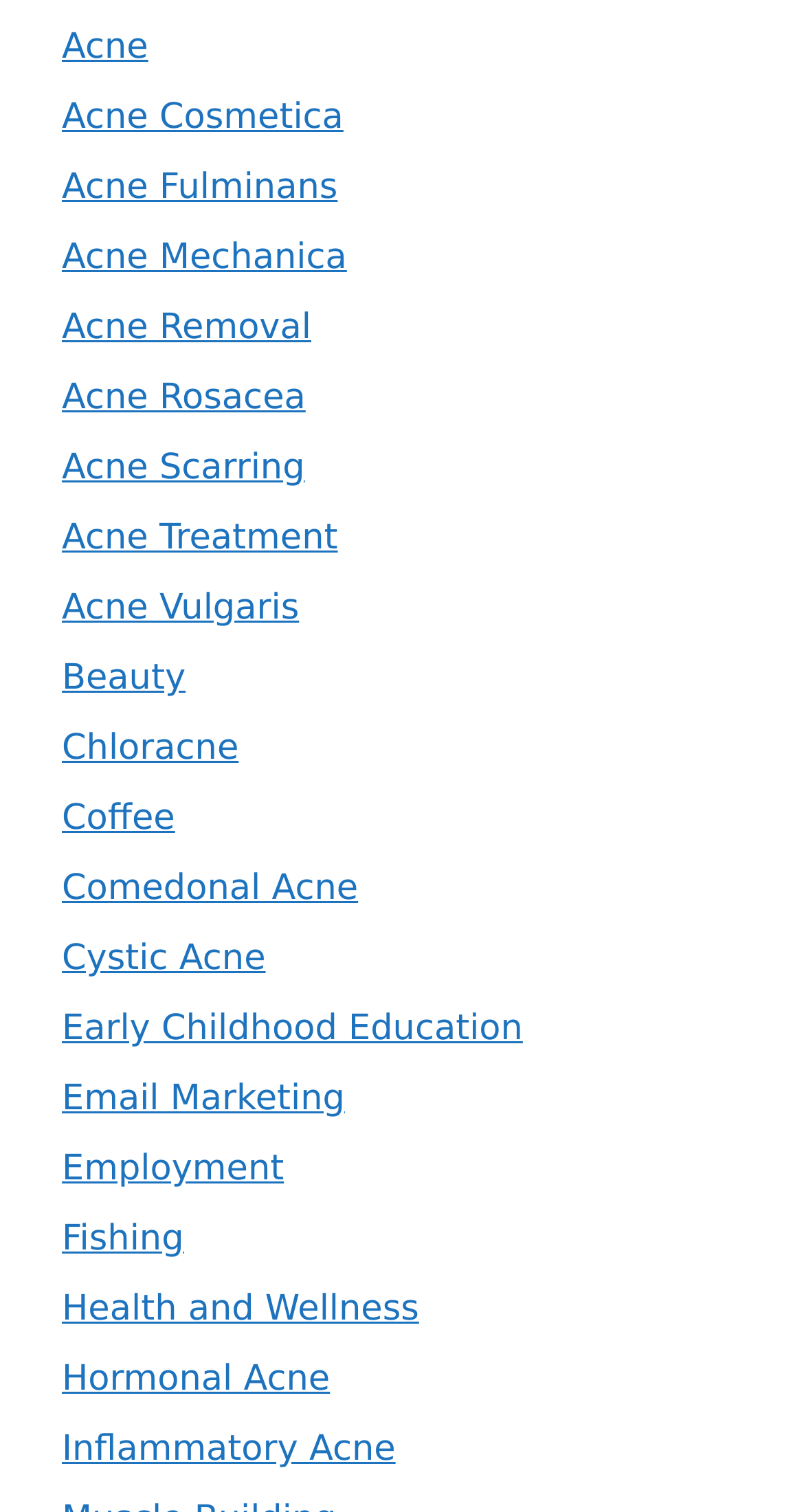How many acne-related links are there?
Provide a well-explained and detailed answer to the question.

I counted the number of links that have 'Acne' in their text, which are 'Acne', 'Acne Cosmetica', 'Acne Fulminans', 'Acne Mechanica', 'Acne Removal', 'Acne Rosacea', 'Acne Scarring', 'Acne Treatment', 'Acne Vulgaris', 'Comedonal Acne', and 'Hormonal Acne'. There are 11 such links.